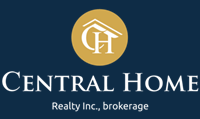Give a one-word or one-phrase response to the question: 
What font style is used for the initials 'CH'?

Stylized font